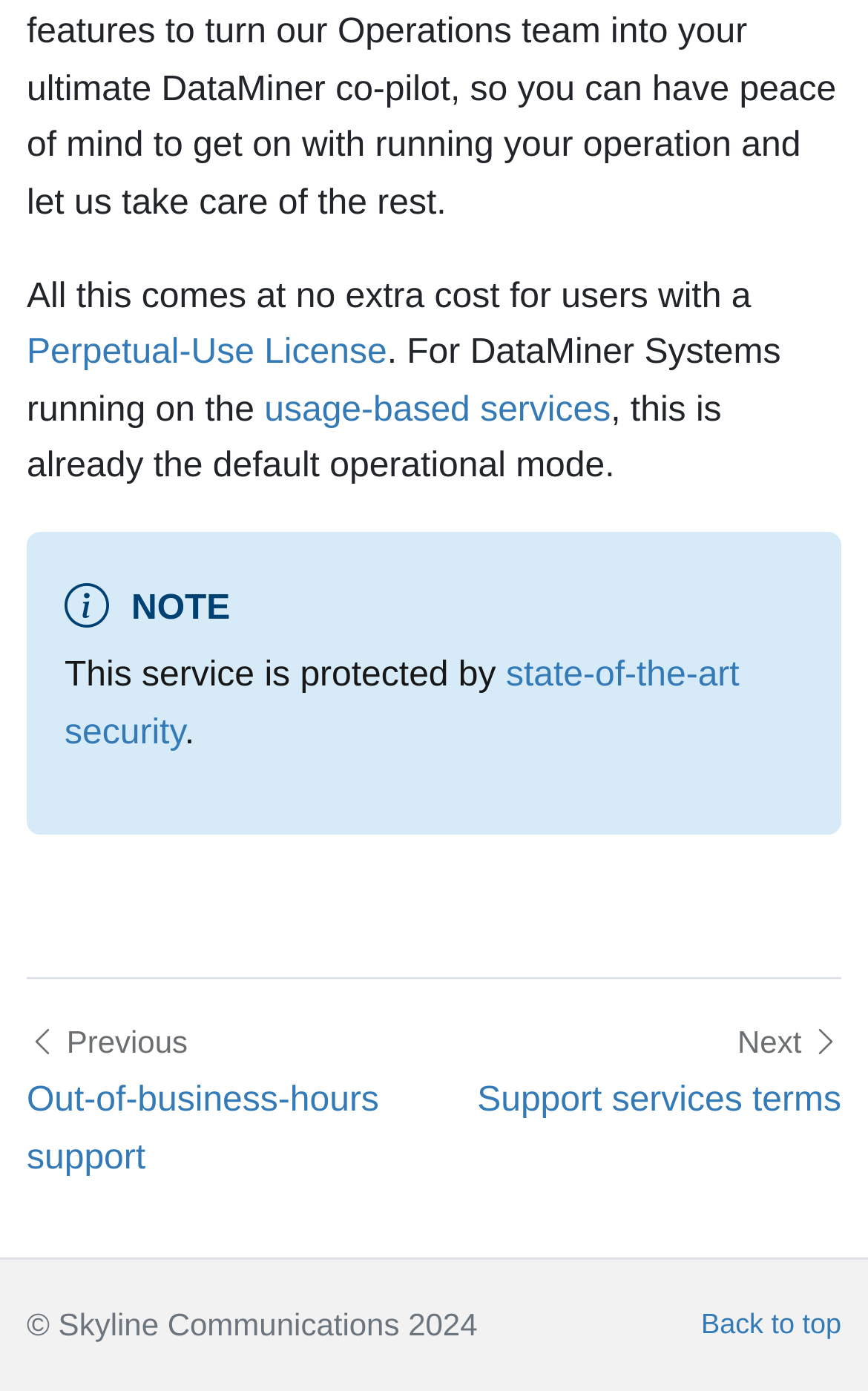Please give a short response to the question using one word or a phrase:
What is the purpose of the 'Back to top' link?

to go back to the top